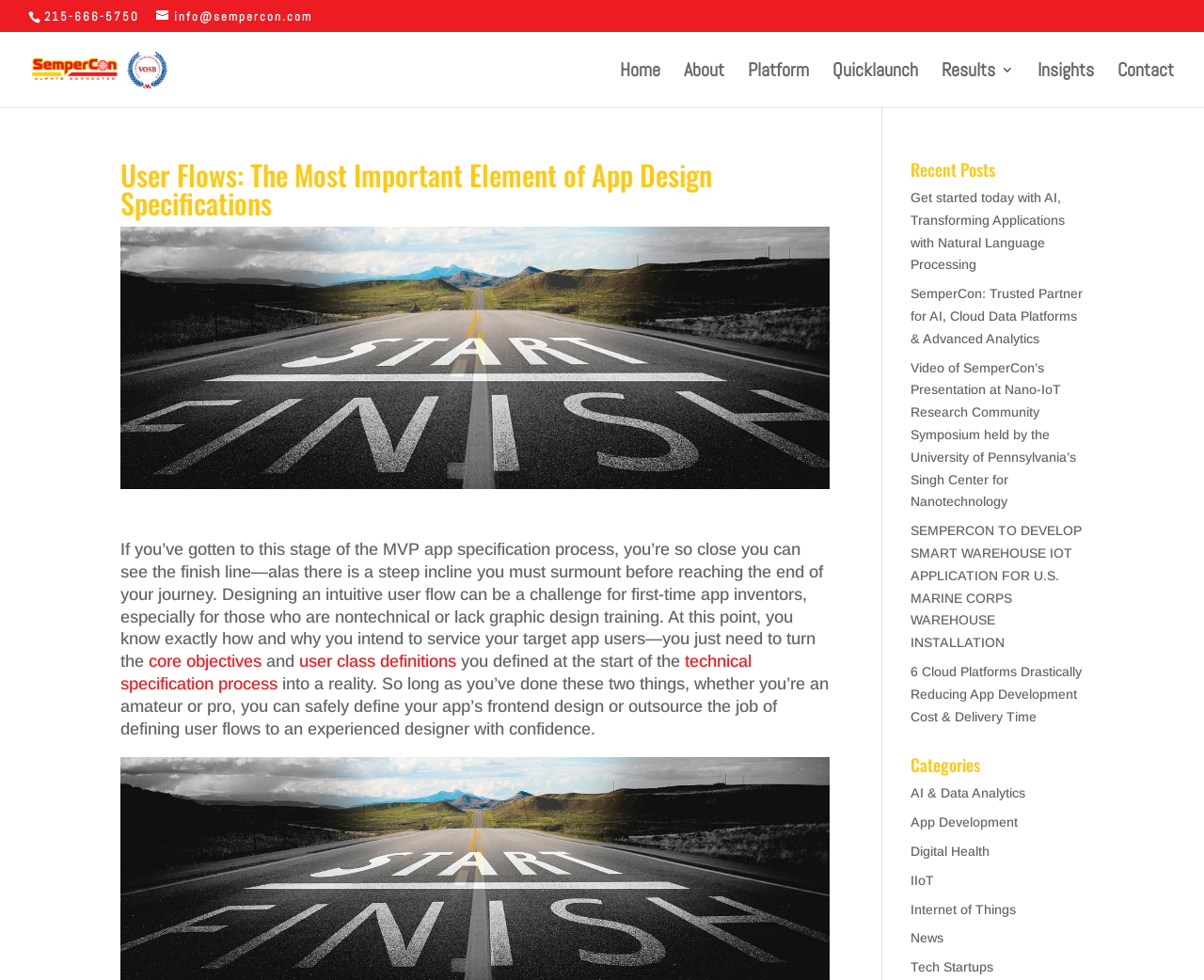Deliver a detailed narrative of the webpage's visual and textual elements.

This webpage is a tutorial on designing user flows for mobile, IoT, or web apps when mapping product specs for app development. At the top left, there is a phone number "215-666-5750" and an email address "info@sempercon.com" next to a "Sempercon" logo, which is an image. Below these, there is a navigation menu with links to "Home", "About", "Platform", "Quicklaunch", "Results 3", "Insights", and "Contact".

The main content of the webpage is divided into two sections. The first section has a heading "User Flows: The Most Important Element of App Design Specifications" and a paragraph of text that discusses the importance of designing an intuitive user flow for app inventors. The text also contains links to "core objectives", "user class definitions", and "technical specification process". 

The second section has a heading "Recent Posts" and lists six links to recent articles, including "Get started today with AI, Transforming Applications with Natural Language Processing" and "SEMPERCON TO DEVELOP SMART WAREHOUSE IOT APPLICATION FOR U.S. MARINE CORPS WAREHOUSE INSTALLATION". 

At the bottom right, there is a section with a heading "Categories" that lists nine categories, including "AI & Data Analytics", "App Development", and "Internet of Things", each with a link to related articles.